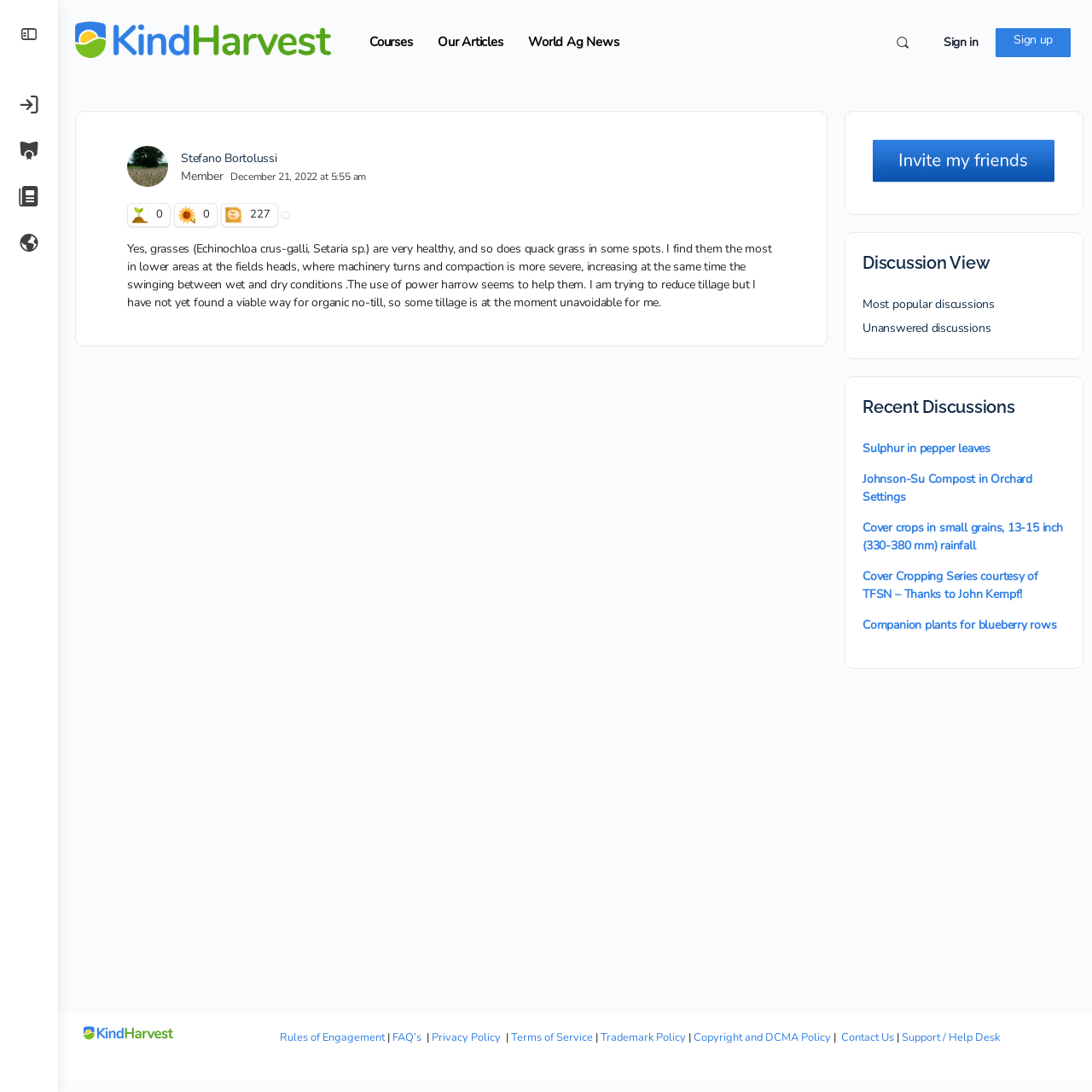Provide a short answer to the following question with just one word or phrase: What is the website about?

Agriculture